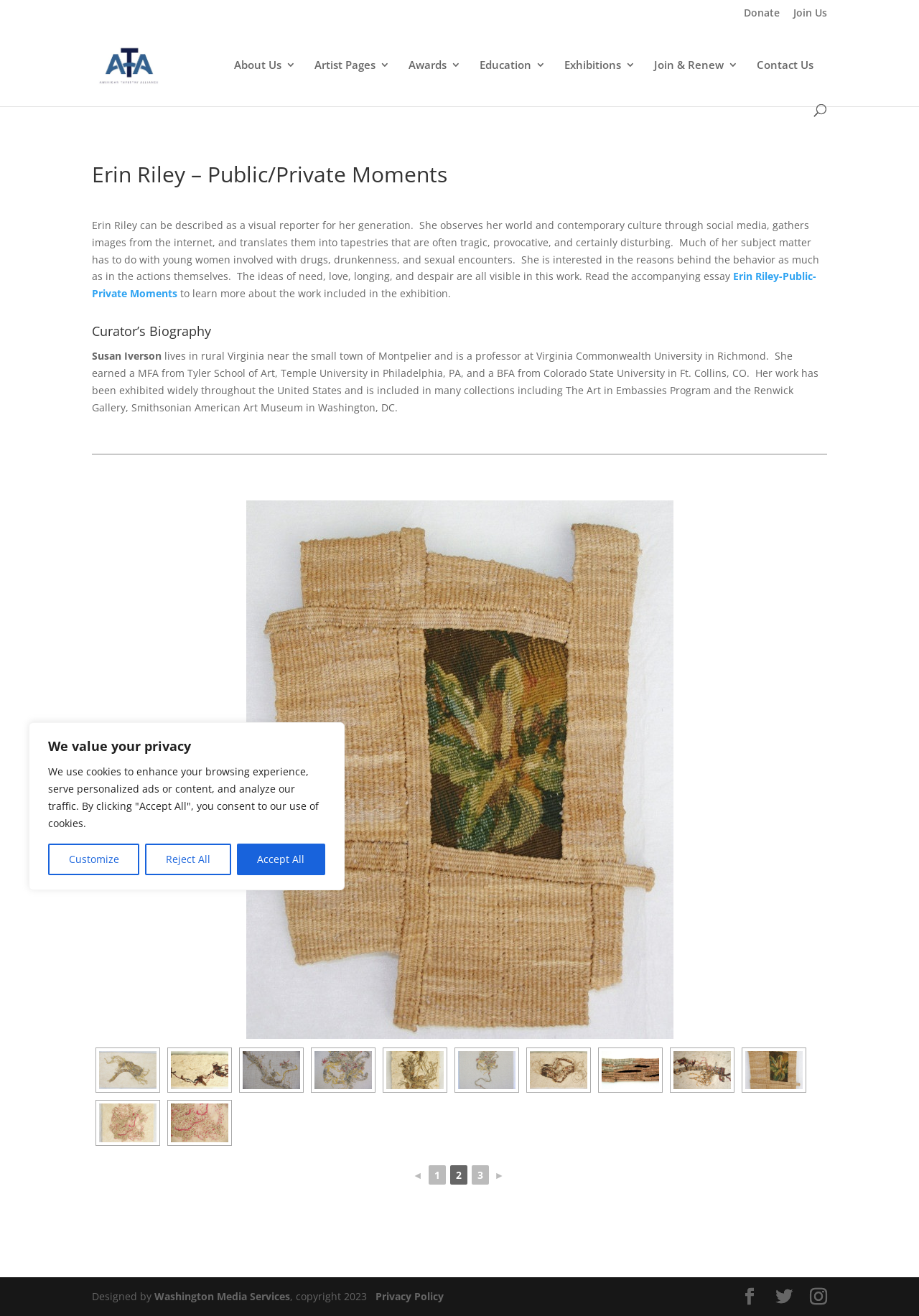Identify the bounding box coordinates of the clickable region necessary to fulfill the following instruction: "Read the article by 'mike epson'". The bounding box coordinates should be four float numbers between 0 and 1, i.e., [left, top, right, bottom].

None